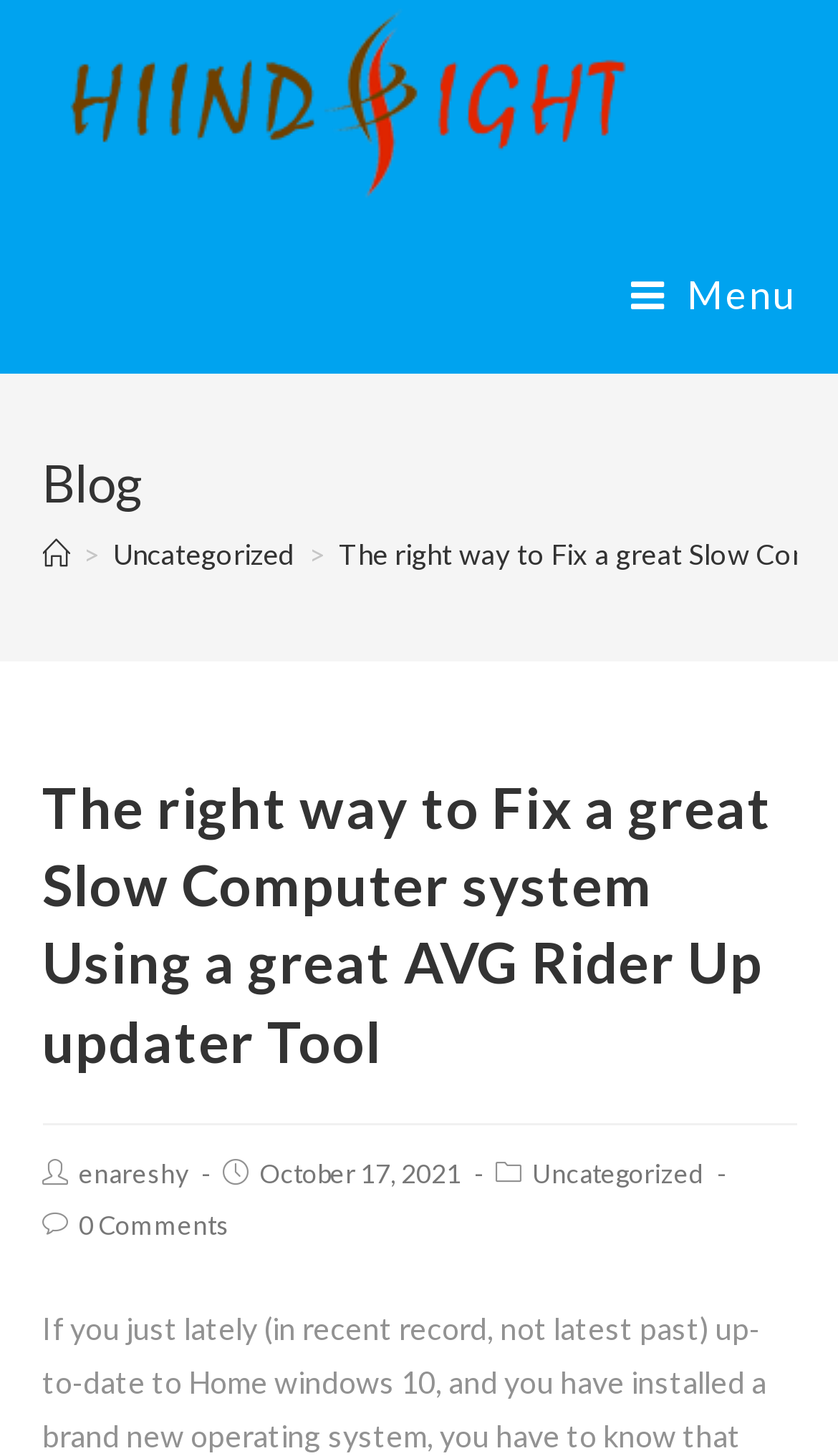Provide a short answer to the following question with just one word or phrase: What is the category of the current article?

Uncategorized